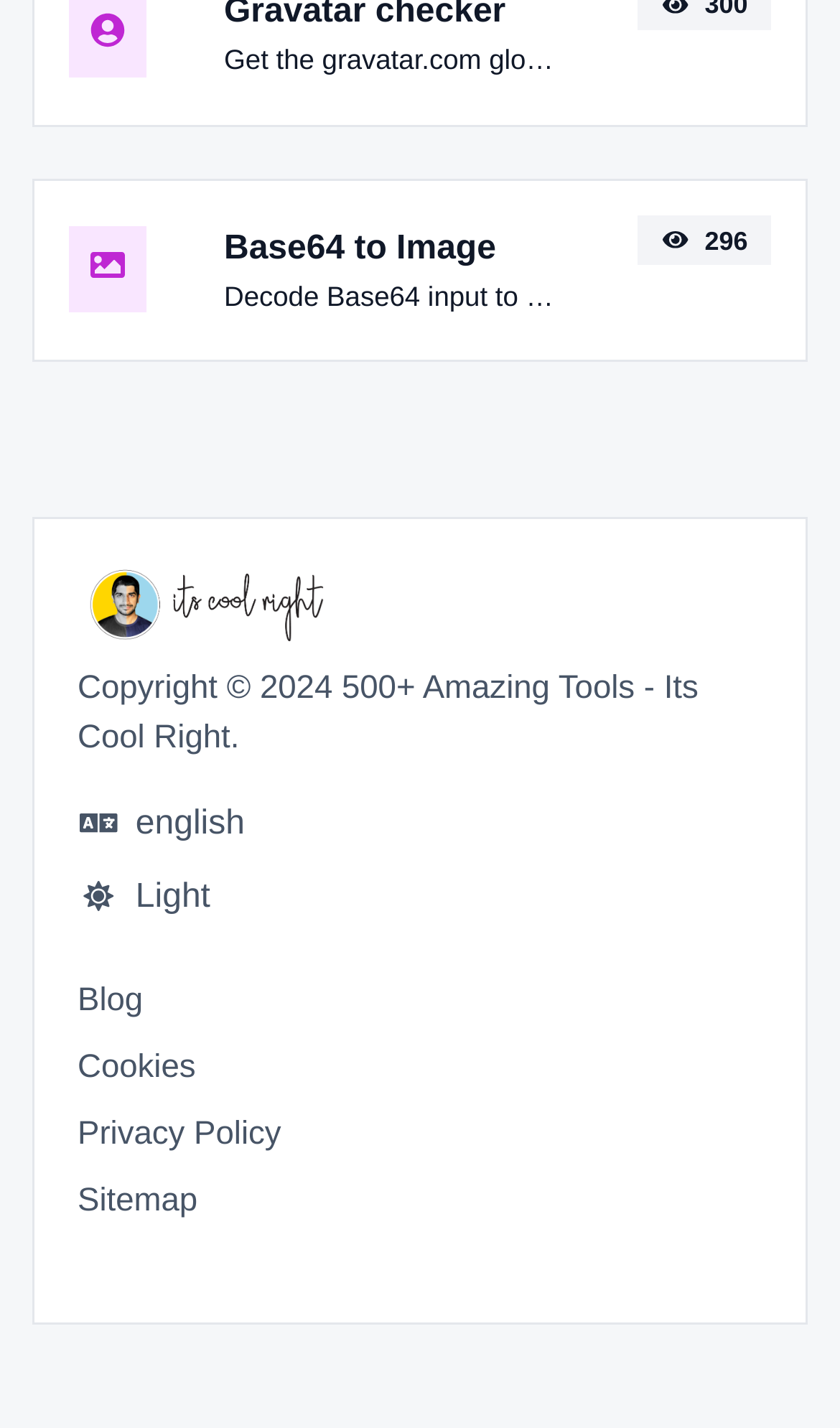Please identify the bounding box coordinates of the clickable element to fulfill the following instruction: "View Oktober 2023". The coordinates should be four float numbers between 0 and 1, i.e., [left, top, right, bottom].

None